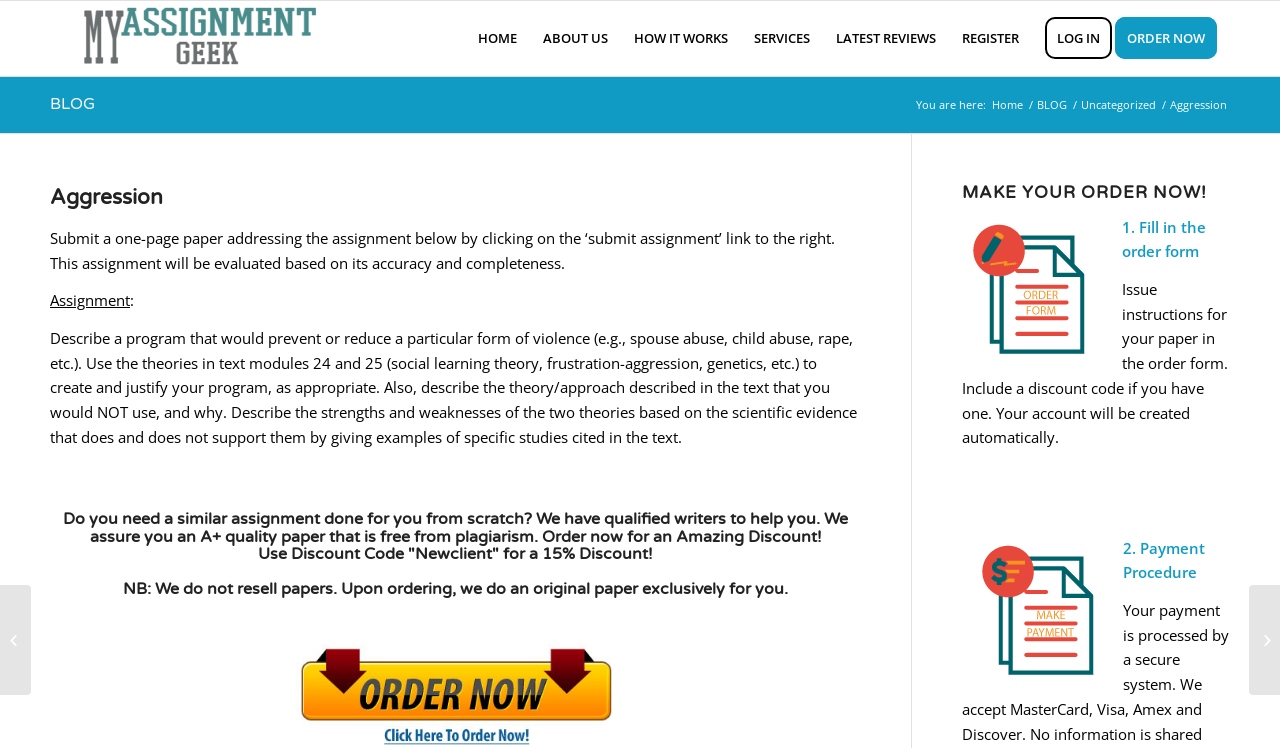What is the promise of the website regarding paper resale?
Please respond to the question with a detailed and well-explained answer.

The website assures users that they do not resell papers, and upon ordering, they do an original paper exclusively for the user.